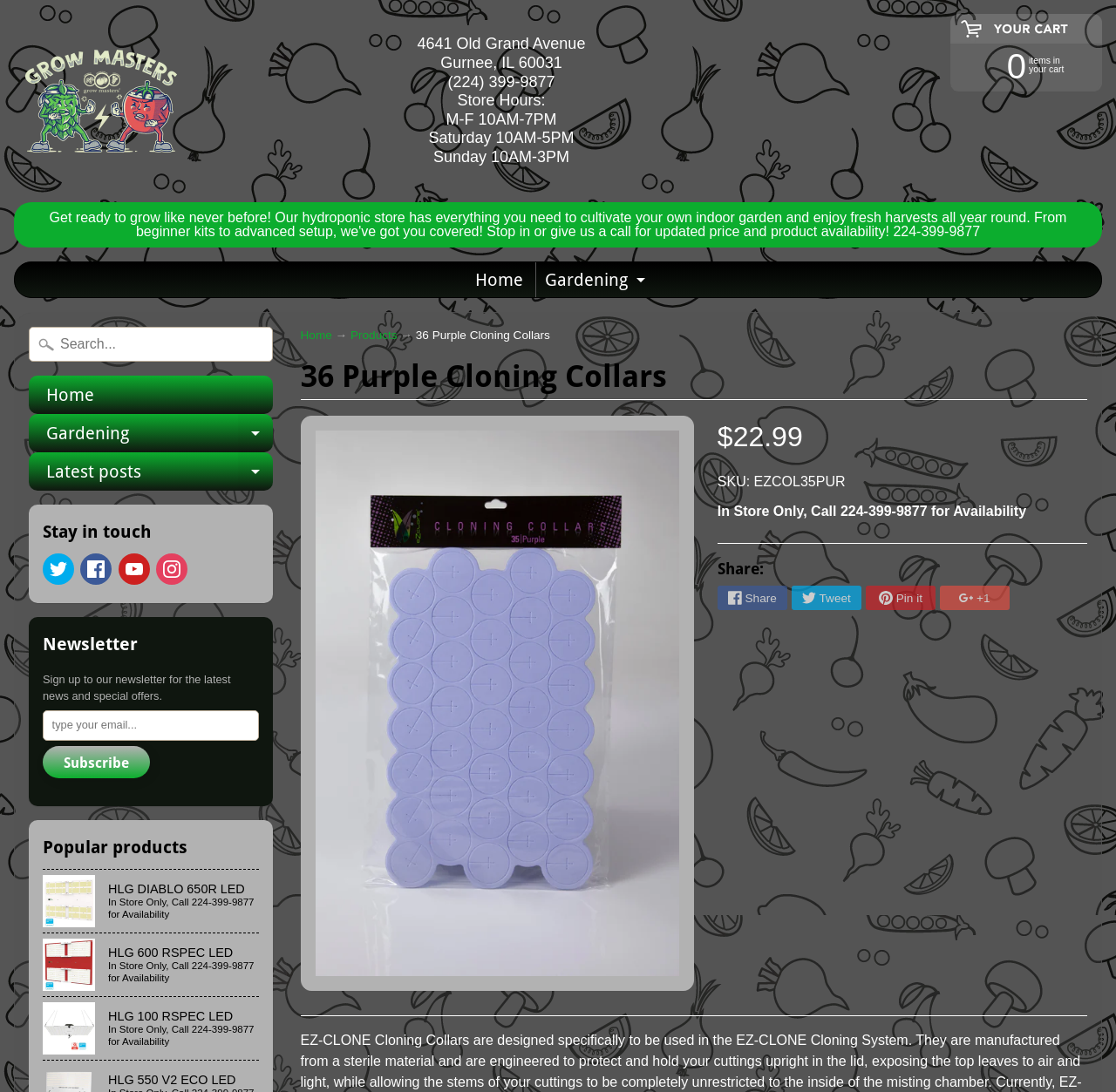Use the details in the image to answer the question thoroughly: 
What is the name of the product with the SKU 'EZCOL35PUR'?

I found the product with the SKU 'EZCOL35PUR' by looking at the product information section, which is located in the middle of the webpage. The product name is displayed as '36 Purple Cloning Collars'.